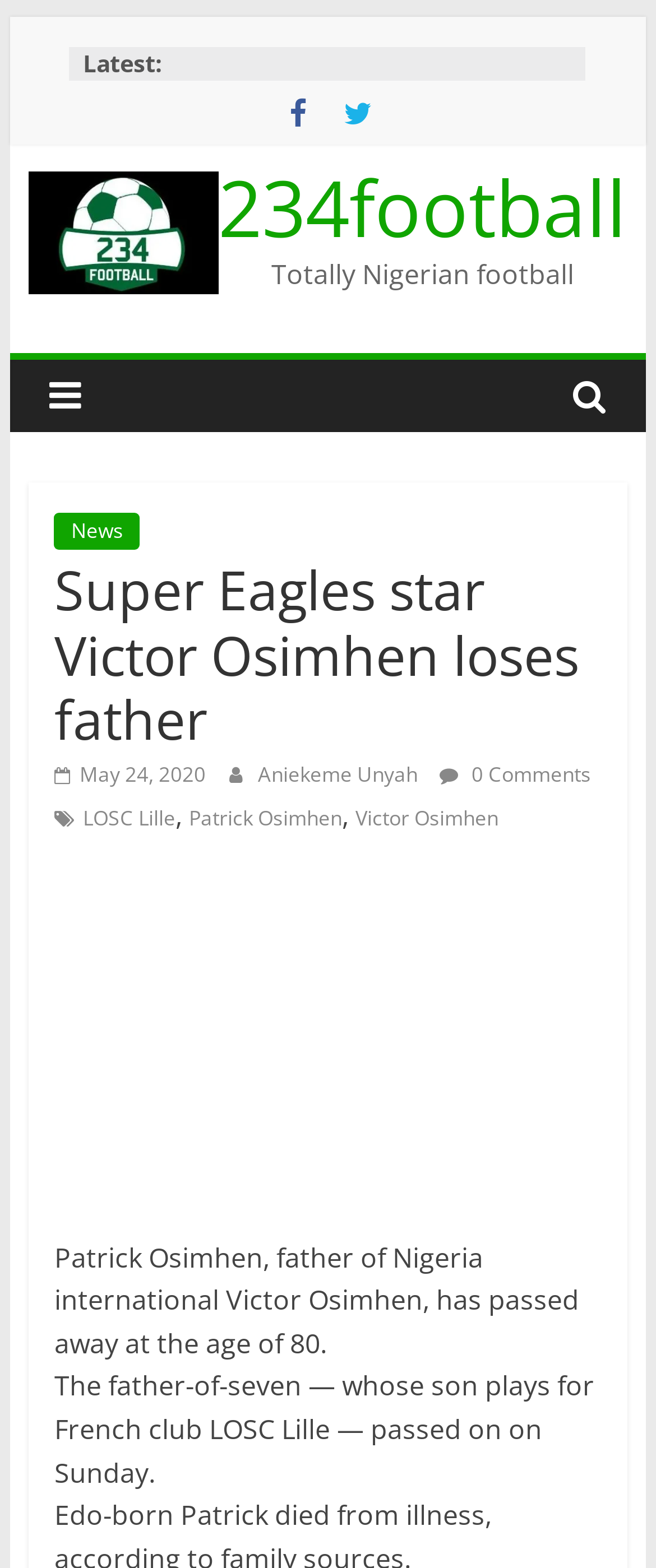How old was Patrick Osimhen when he passed away?
Answer the question with just one word or phrase using the image.

80